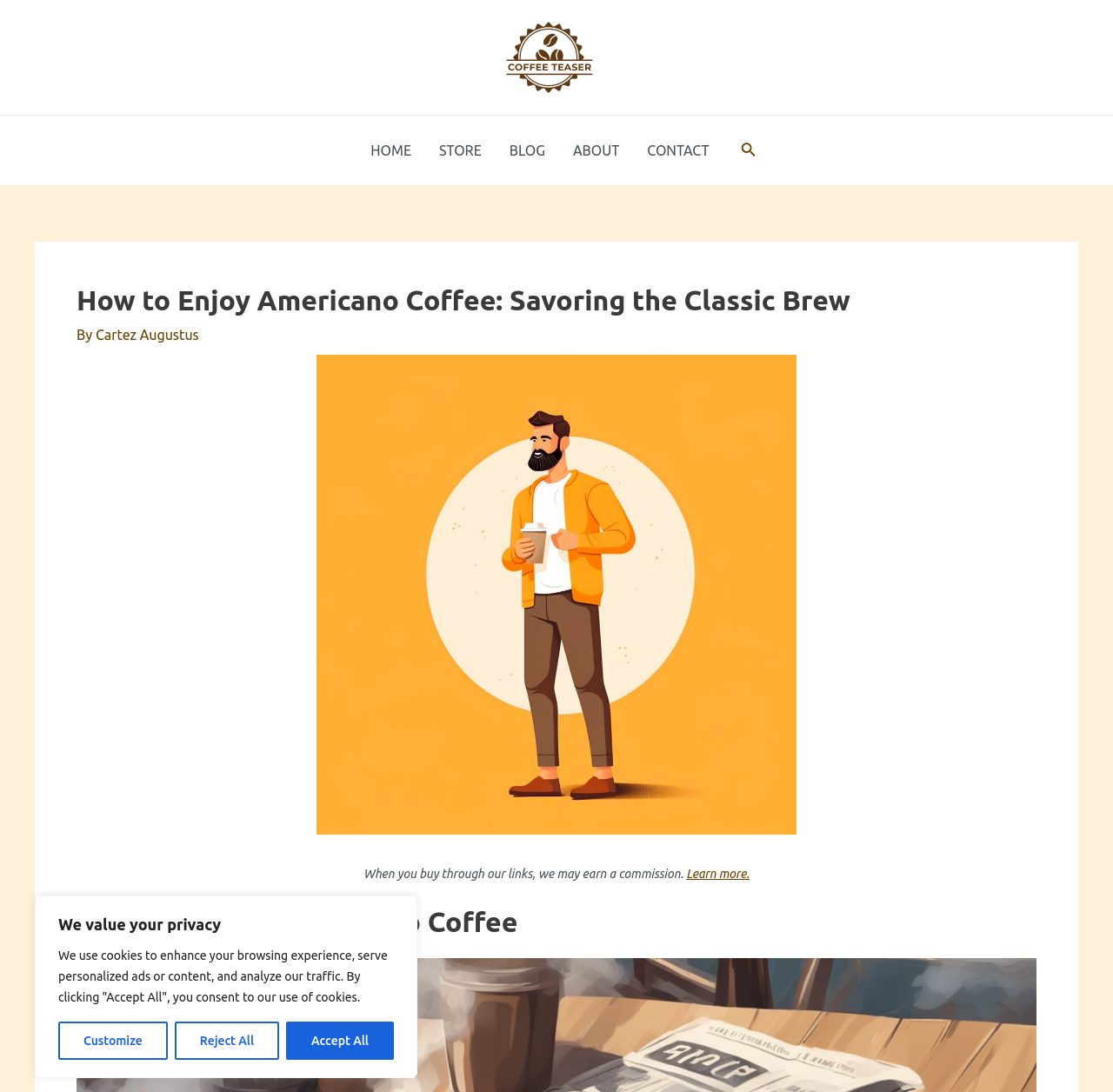Could you provide the bounding box coordinates for the portion of the screen to click to complete this instruction: "Search using the search icon"?

[0.665, 0.128, 0.679, 0.148]